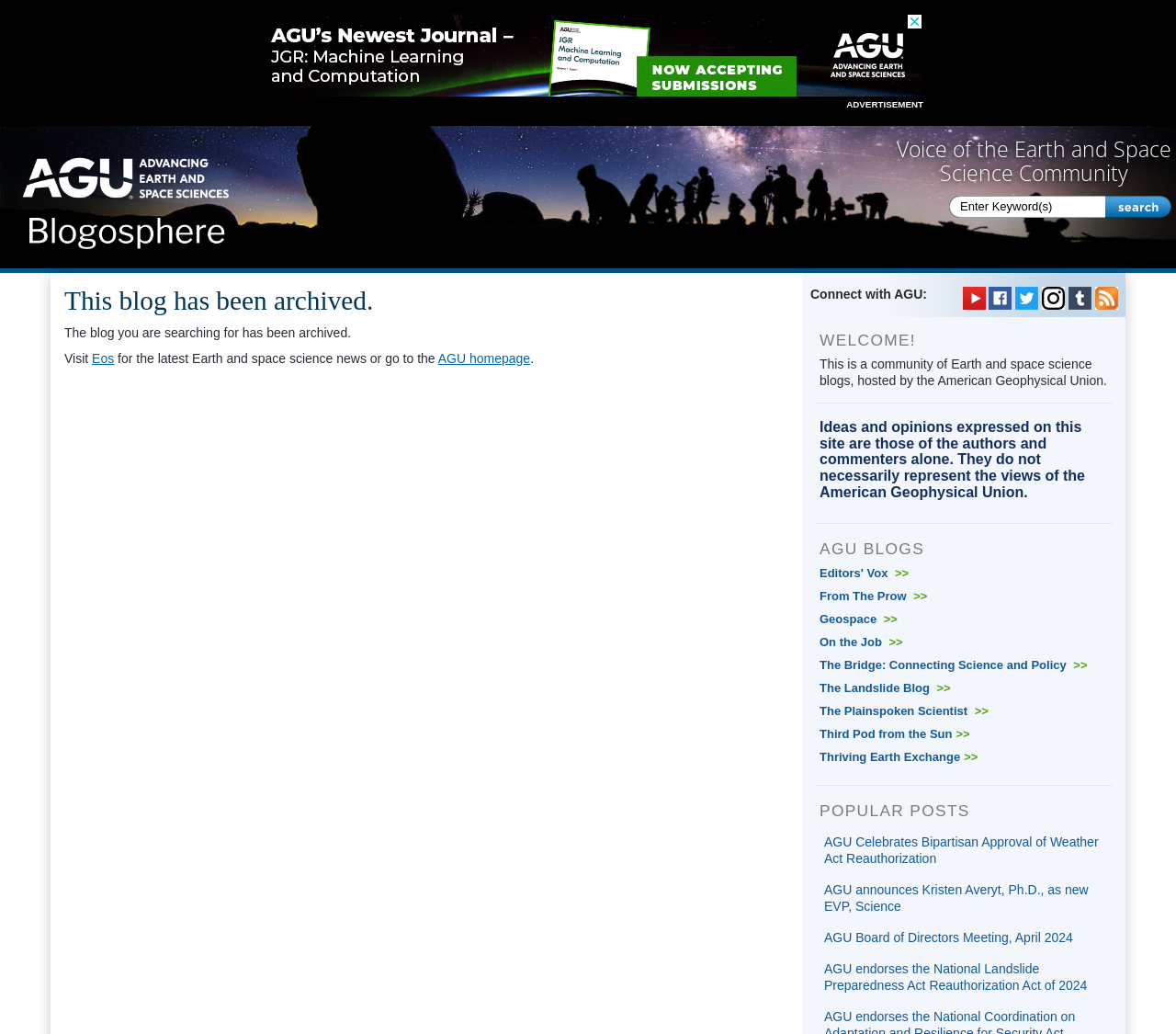Locate the bounding box coordinates of the region to be clicked to comply with the following instruction: "Click on 'Removing a birthday or work anniversary date'". The coordinates must be four float numbers between 0 and 1, in the form [left, top, right, bottom].

None